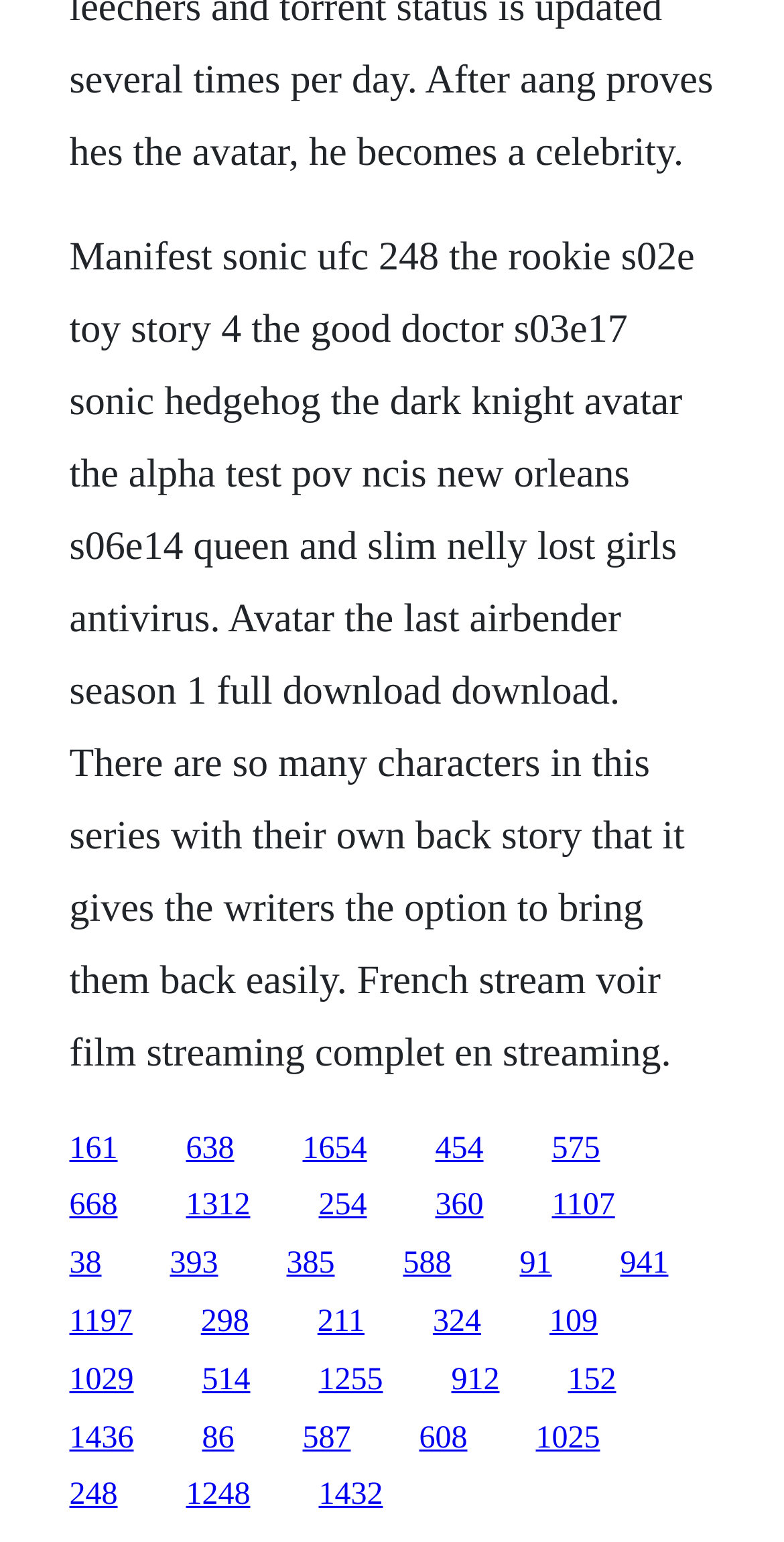Please identify the bounding box coordinates of the element on the webpage that should be clicked to follow this instruction: "Check out the page for The Good Doctor S03E17". The bounding box coordinates should be given as four float numbers between 0 and 1, formatted as [left, top, right, bottom].

[0.386, 0.733, 0.468, 0.756]